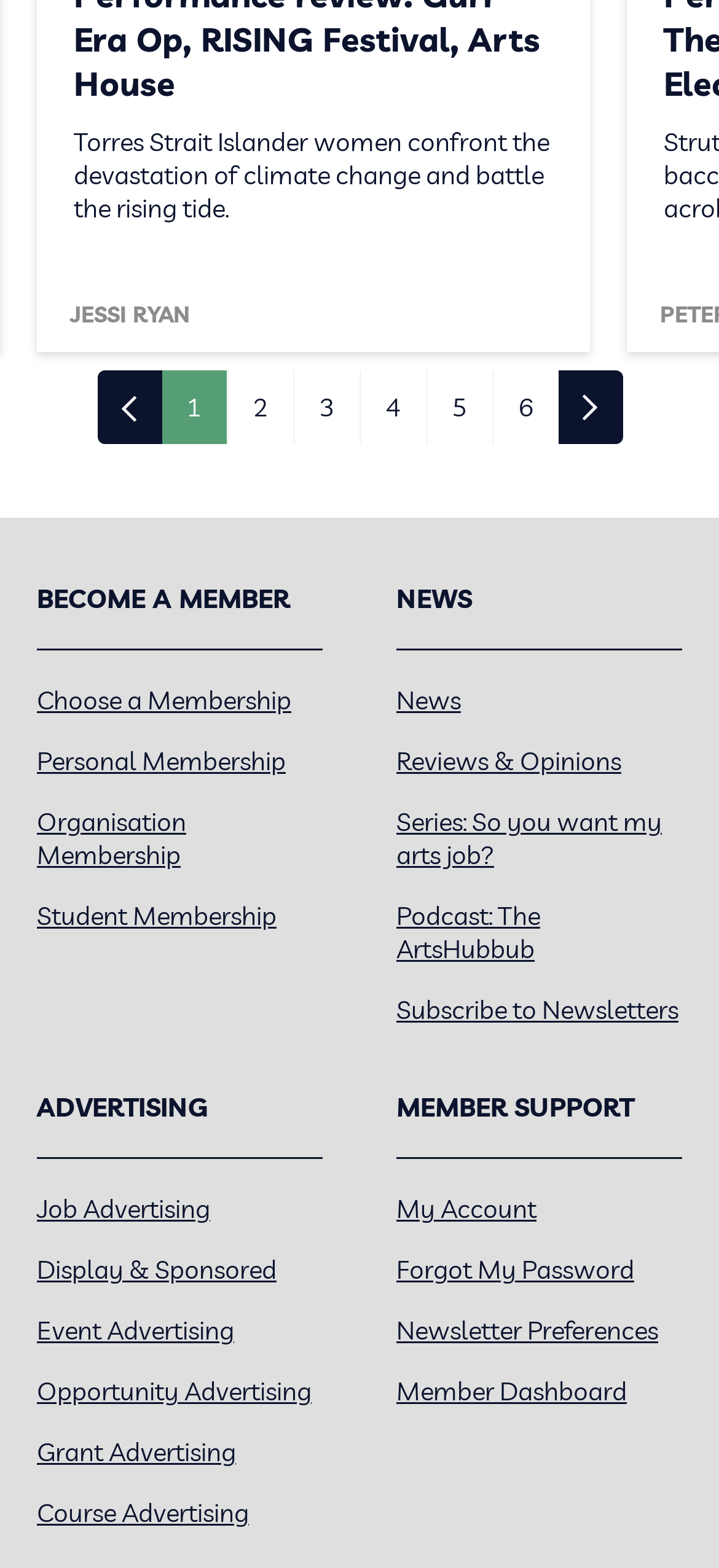Refer to the image and provide a thorough answer to this question:
What is the name of the person on the webpage?

The webpage has a heading element with the text 'JESSI RYAN' at the top, indicating that the person's name is Jessi Ryan.